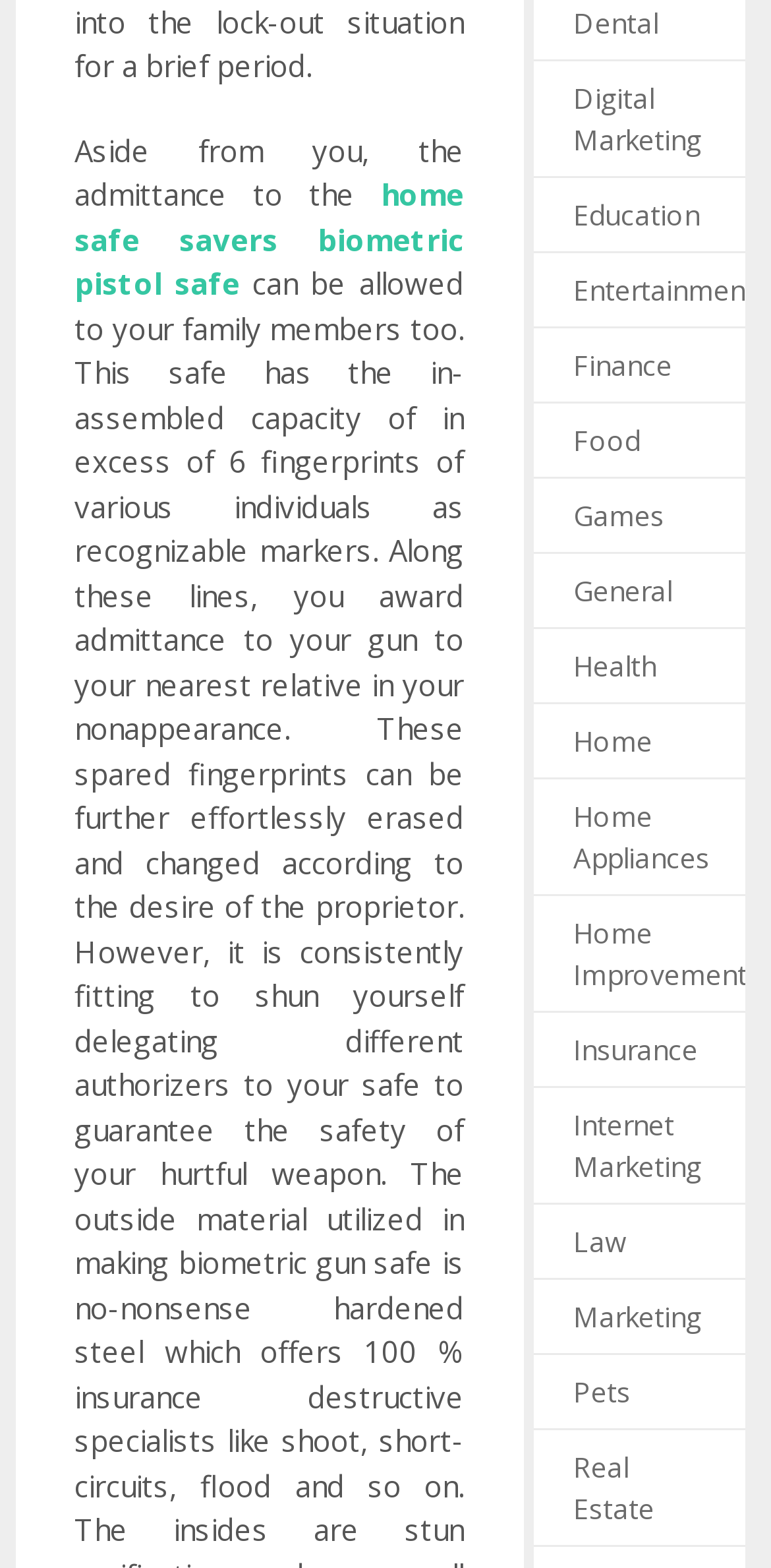Reply to the question with a single word or phrase:
What is the vertical position of the link 'Dental' relative to the link 'Home'?

Above